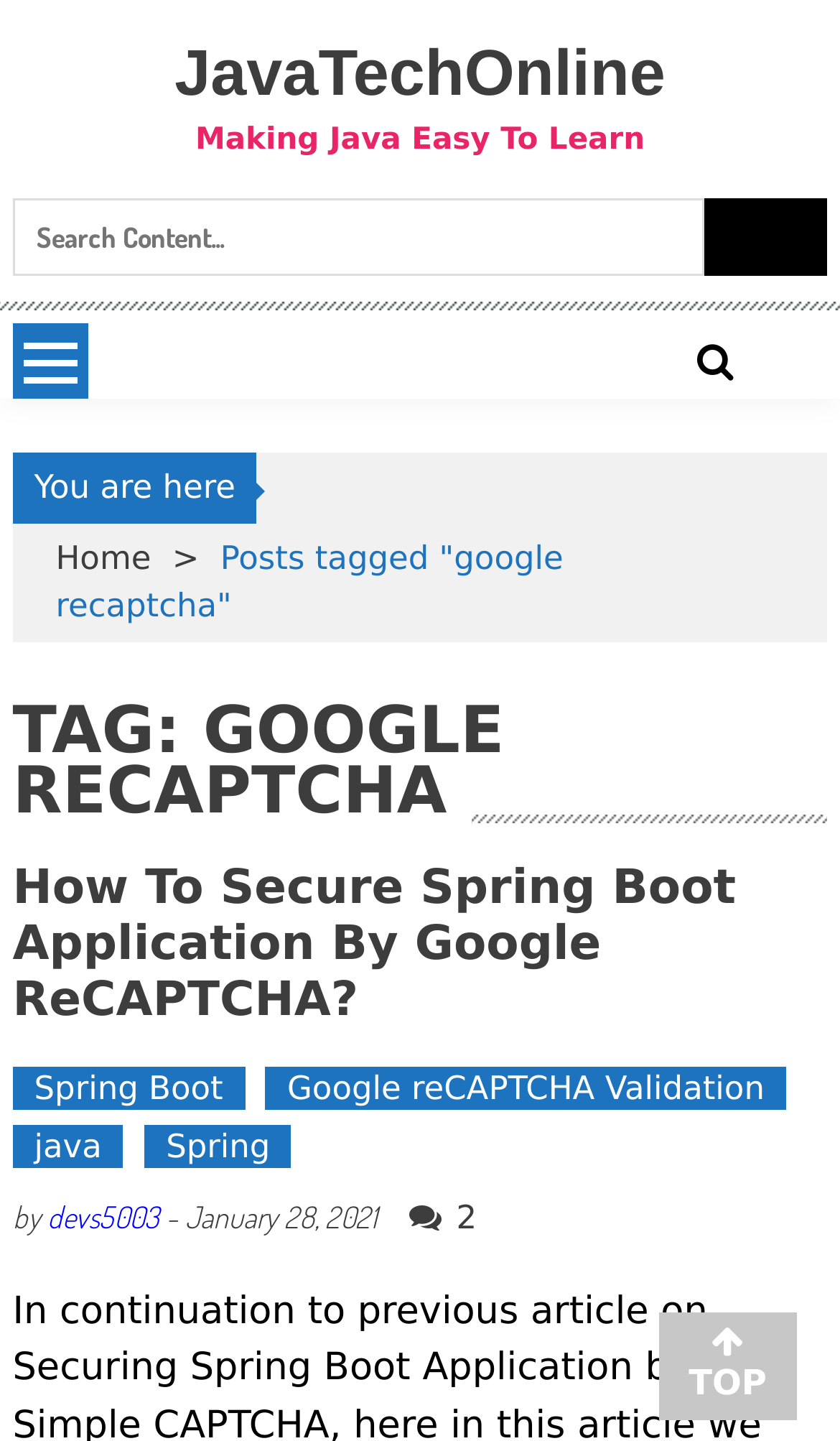Identify the bounding box coordinates for the region of the element that should be clicked to carry out the instruction: "Search by keyword". The bounding box coordinates should be four float numbers between 0 and 1, i.e., [left, top, right, bottom].

[0.837, 0.139, 0.986, 0.2]